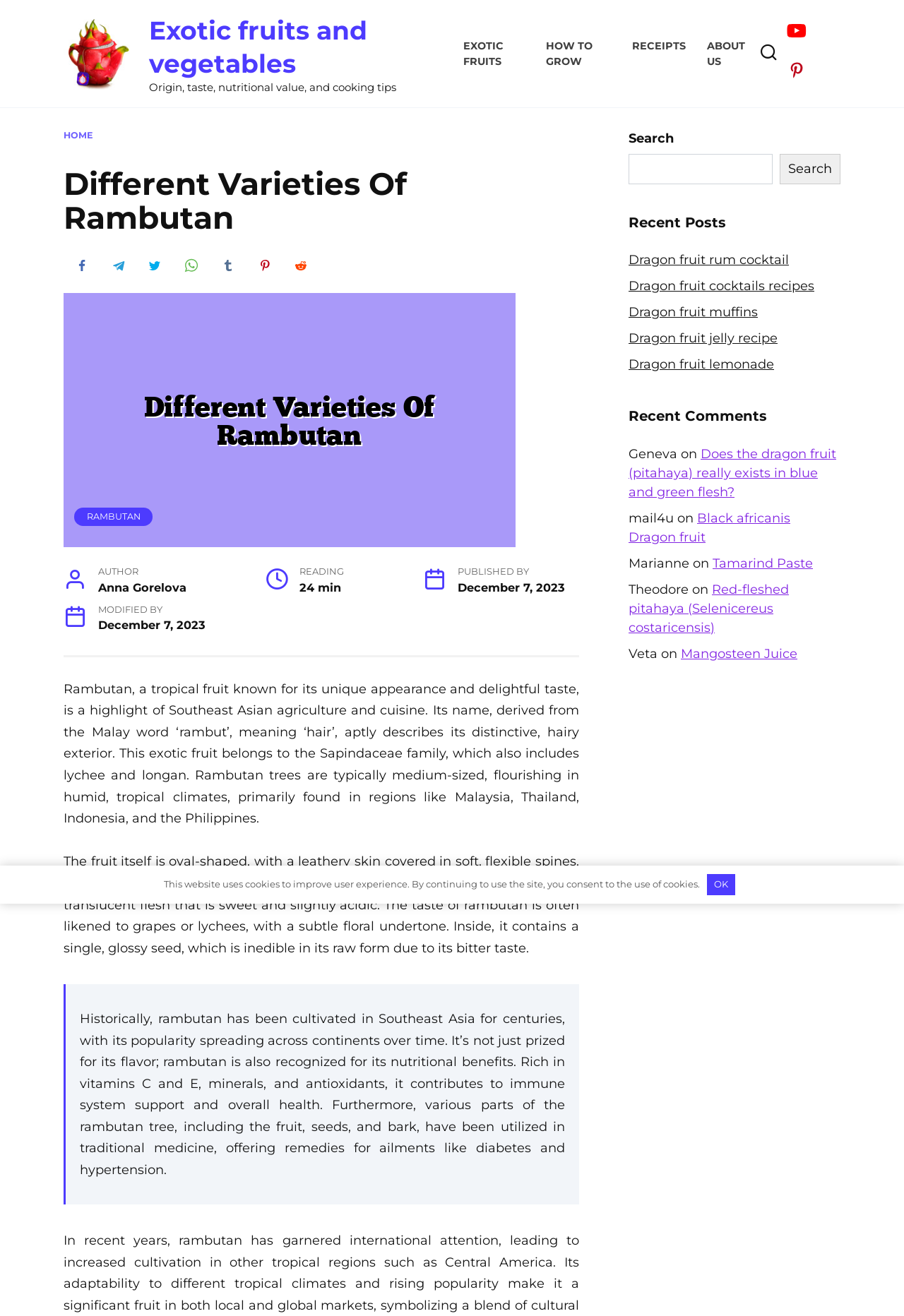Please identify the bounding box coordinates of where to click in order to follow the instruction: "Visit the 'HOME' page".

[0.07, 0.099, 0.102, 0.107]